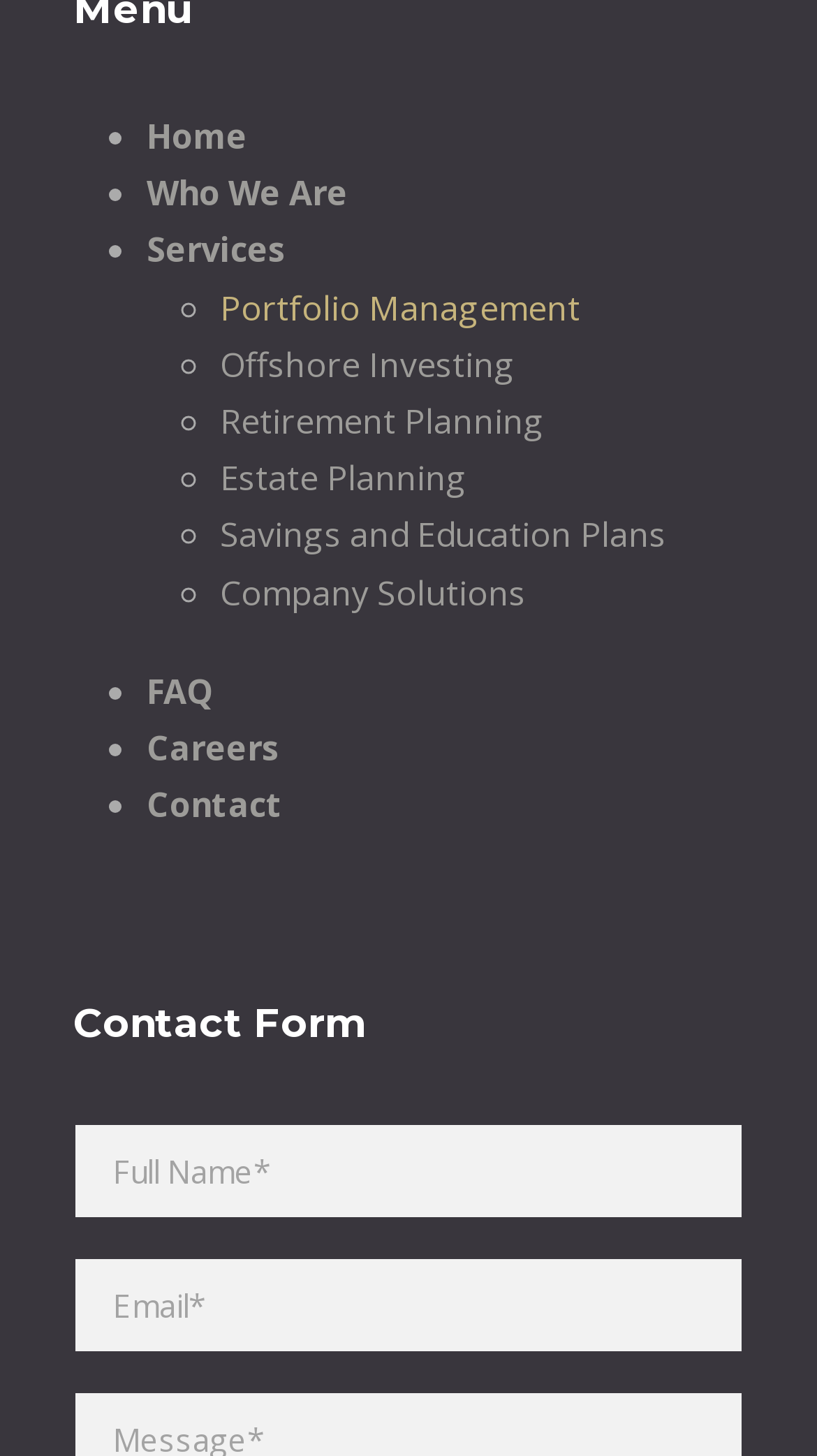Provide the bounding box coordinates of the section that needs to be clicked to accomplish the following instruction: "Fill in Email."

[0.092, 0.865, 0.908, 0.928]